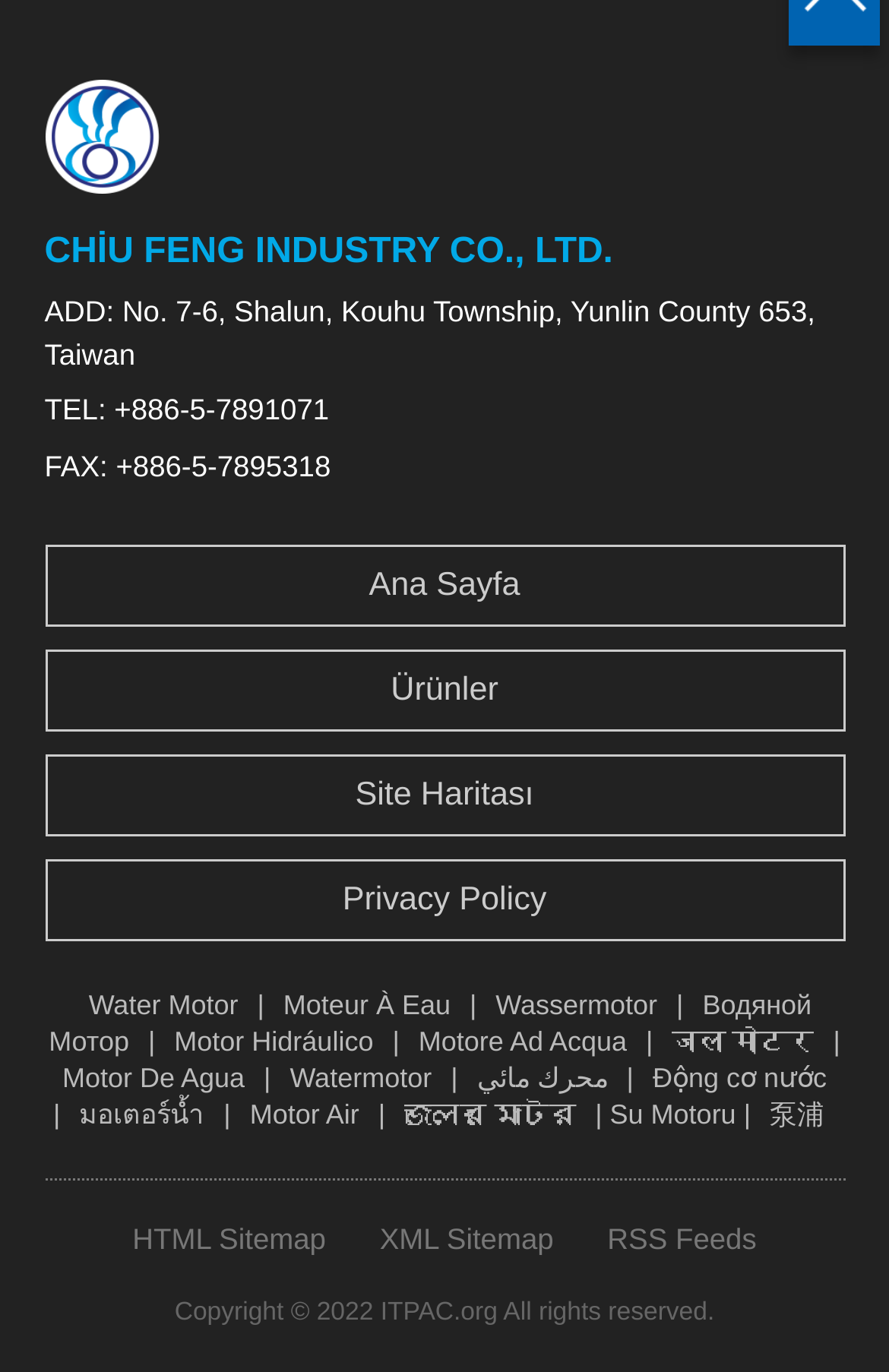Look at the image and write a detailed answer to the question: 
What is the company name?

The company name is obtained from the StaticText element at the top of the webpage, which reads 'CHİU FENG INDUSTRY CO., LTD.'.